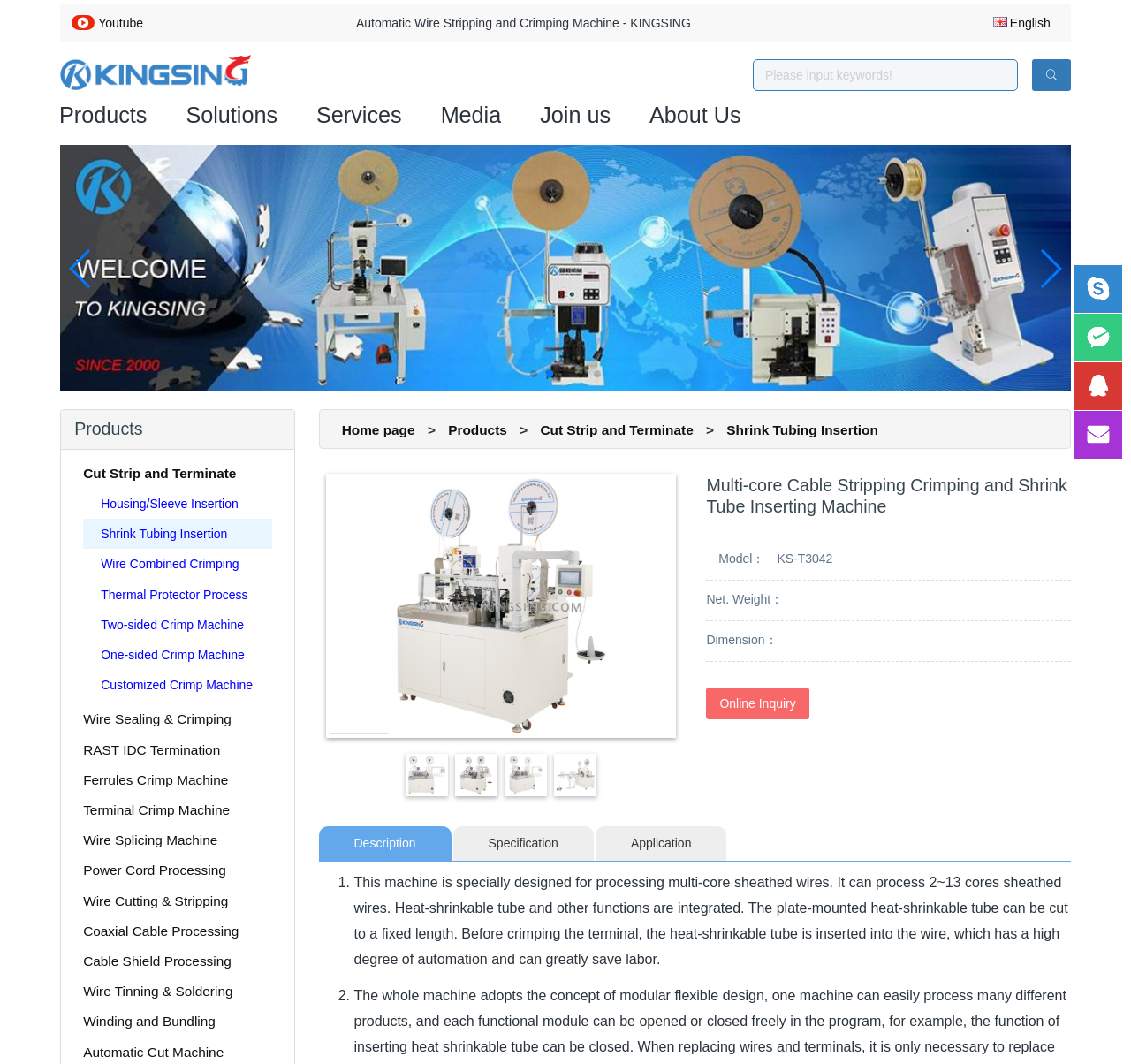What is the benefit of using this machine?
Based on the image content, provide your answer in one word or a short phrase.

Save labor